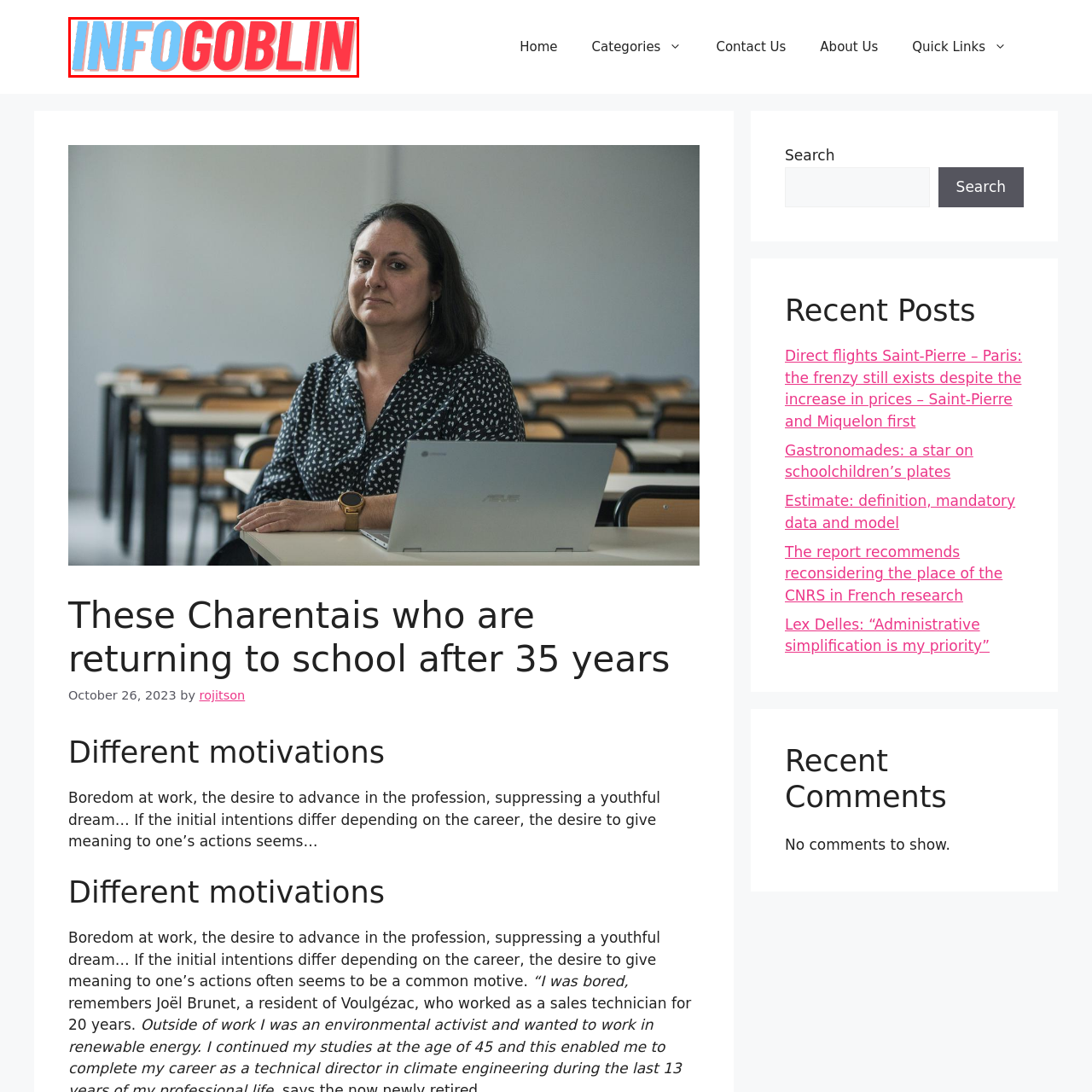Give a thorough account of what is shown in the red-encased segment of the image.

The image features the logo of "InfoGoblin," a vibrant and modern design characterized by bold, dynamic typography. The text is prominently styled with a combination of blue and red colors, reflecting a playful and engaging aesthetic. The use of uppercase letters enhances visibility and impact, making it an eye-catching element for readers. This logo represents the platform's branding, which is likely focused on delivering news and engaging content to its audience.